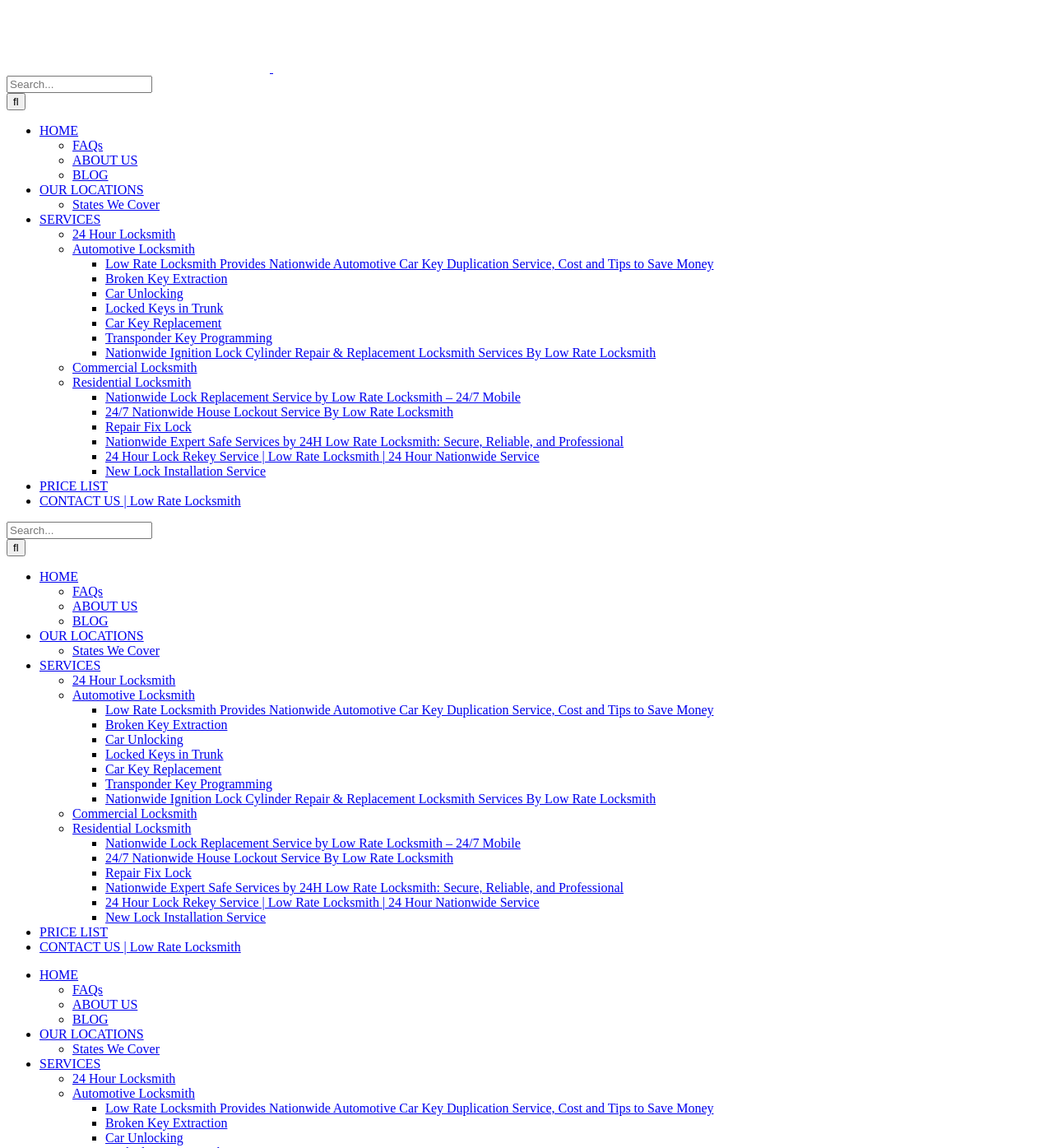Show the bounding box coordinates for the HTML element described as: "Locked Keys in Trunk".

[0.1, 0.262, 0.212, 0.275]